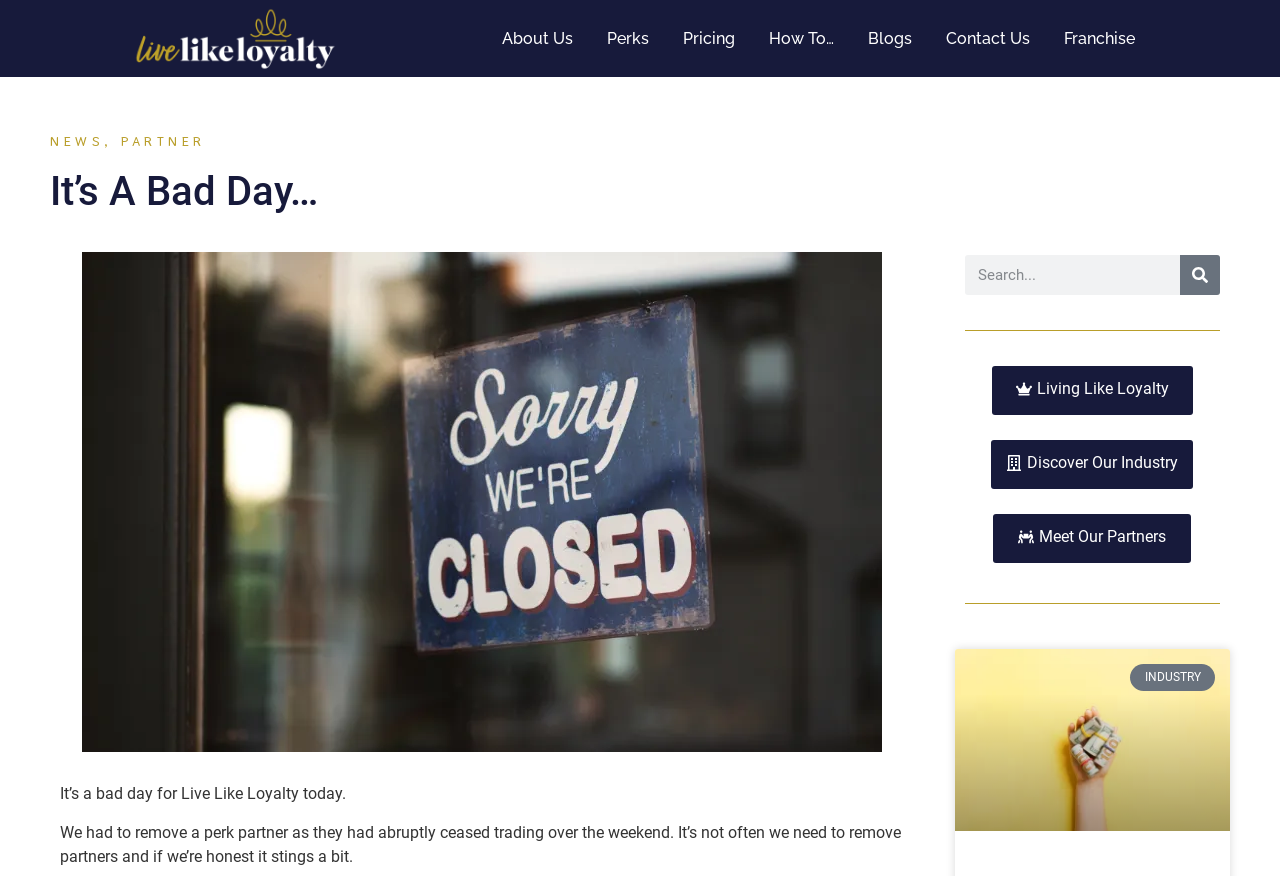Please identify the bounding box coordinates of the clickable area that will allow you to execute the instruction: "Click the 'About Us' link".

[0.383, 0.033, 0.465, 0.056]